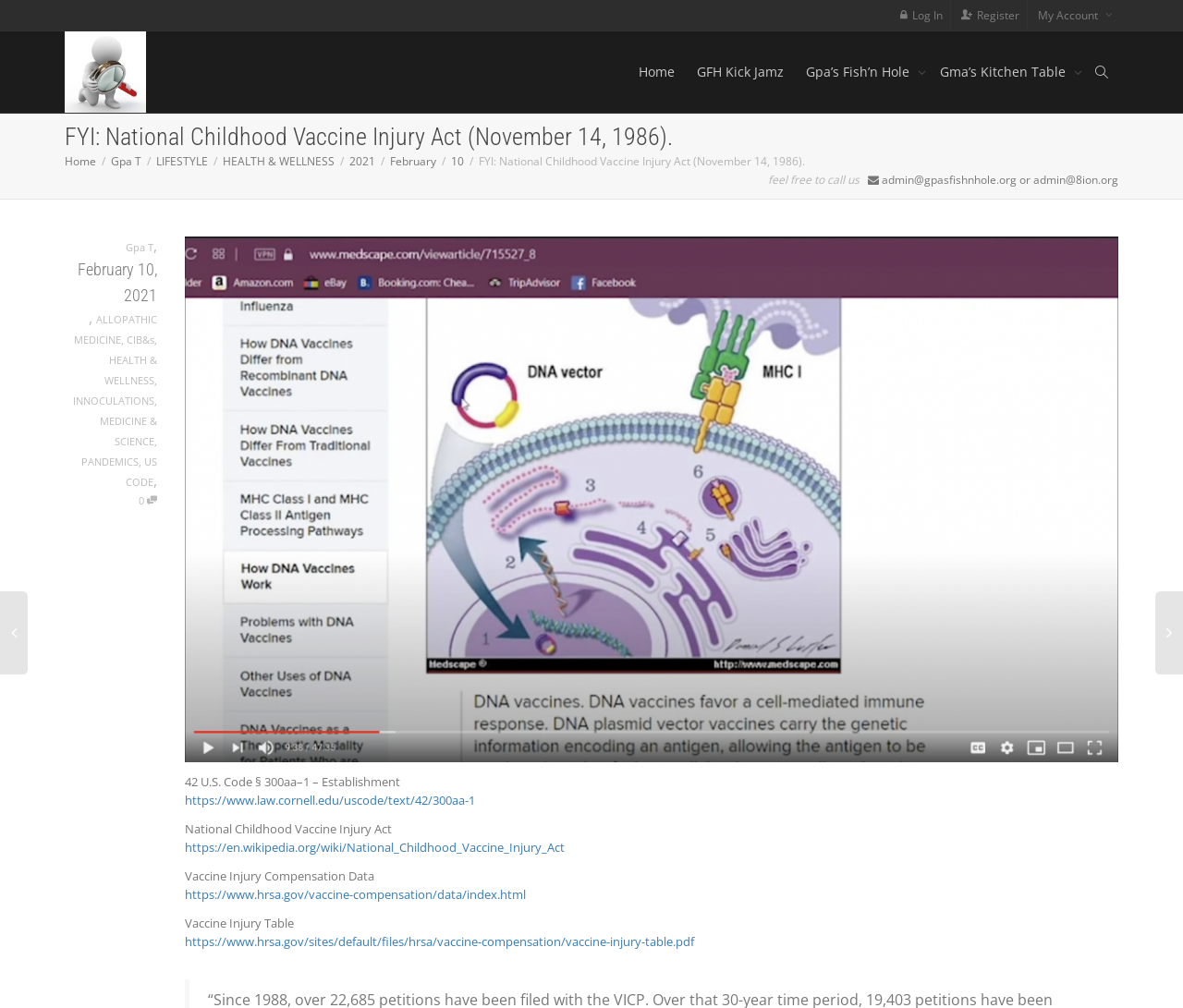Carefully examine the image and provide an in-depth answer to the question: What is the name of the website?

I determined the answer by looking at the top-left corner of the webpage, where the logo and website name 'Gpa's Fish'n Hole' are displayed.